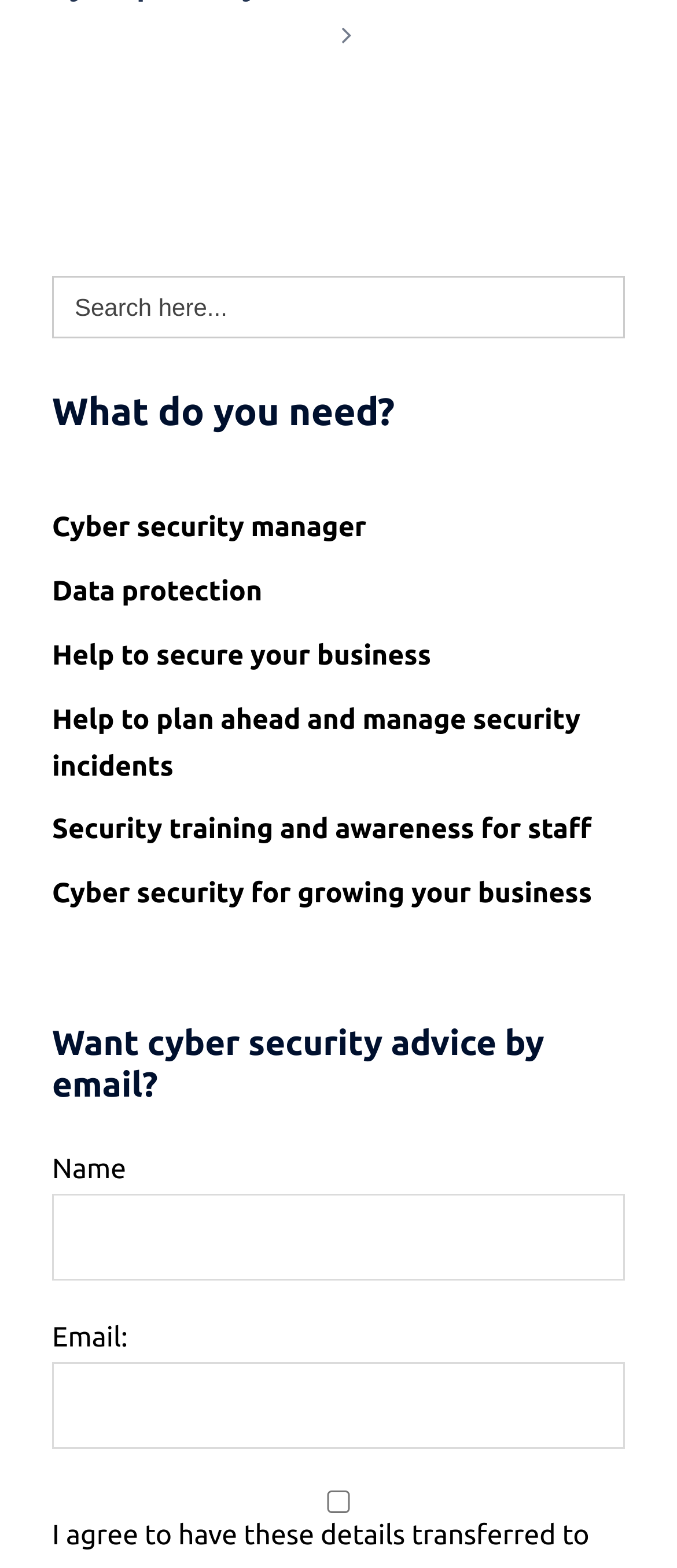Pinpoint the bounding box coordinates of the area that should be clicked to complete the following instruction: "Click on 'Cyber security manager'". The coordinates must be given as four float numbers between 0 and 1, i.e., [left, top, right, bottom].

[0.077, 0.326, 0.541, 0.346]